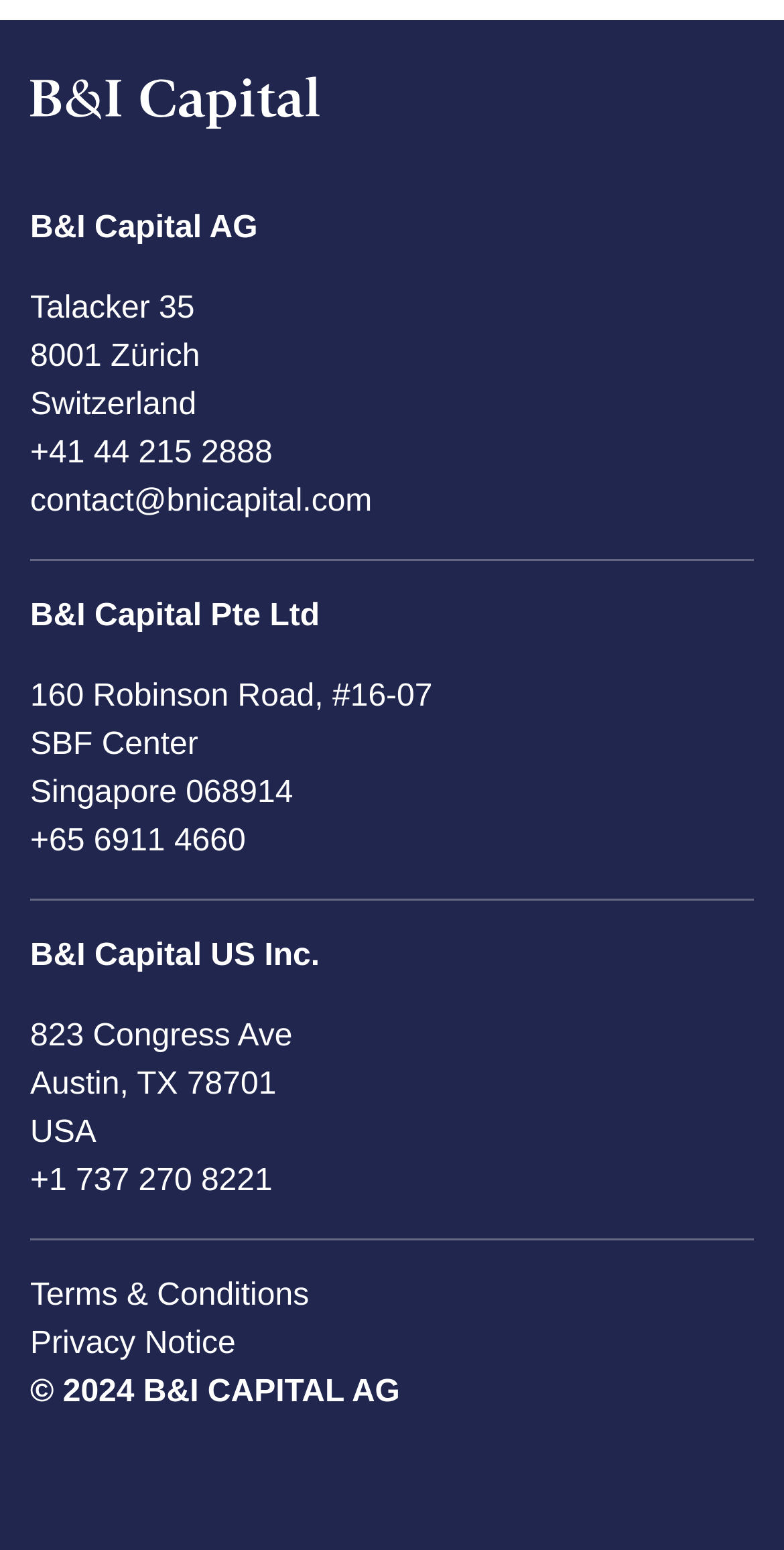What is the name of the building where the Singapore office is located?
Based on the image, provide a one-word or brief-phrase response.

SBF Center